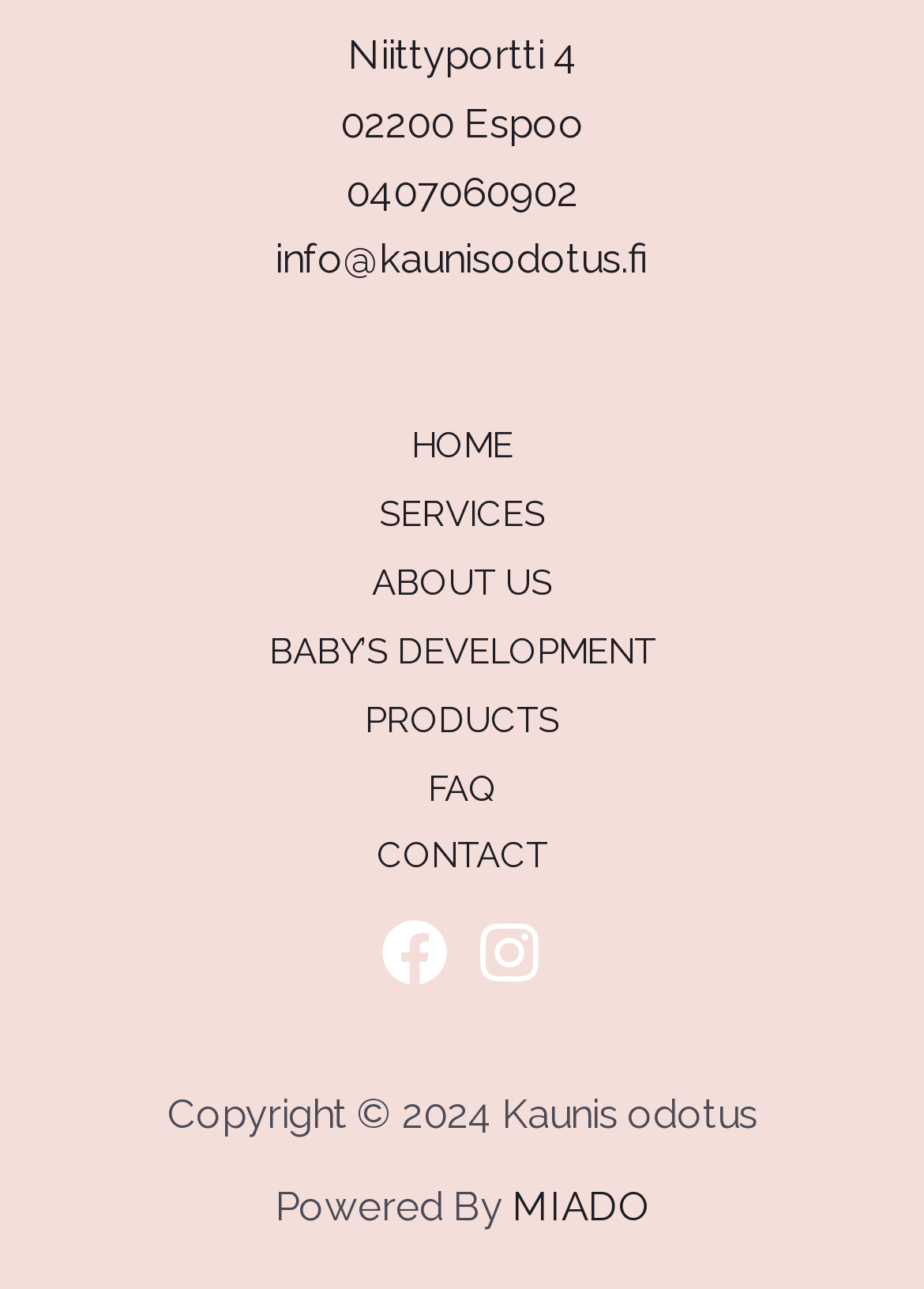Locate the bounding box coordinates of the clickable region to complete the following instruction: "visit Facebook page."

[0.413, 0.713, 0.485, 0.765]